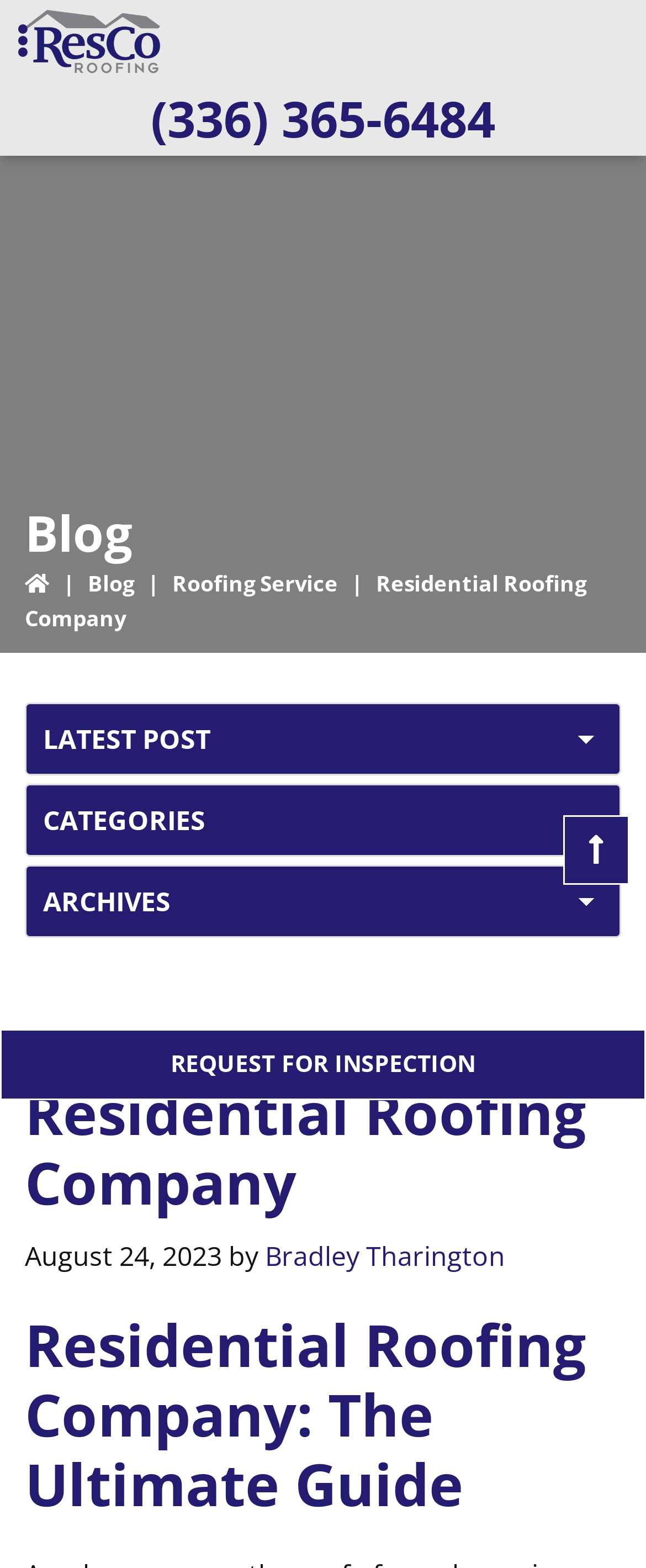What is the phone number?
Look at the image and construct a detailed response to the question.

I found the phone number by looking at the top section of the webpage, where there is a link with the phone number '(336) 365-6484'. This is likely the company's contact information.